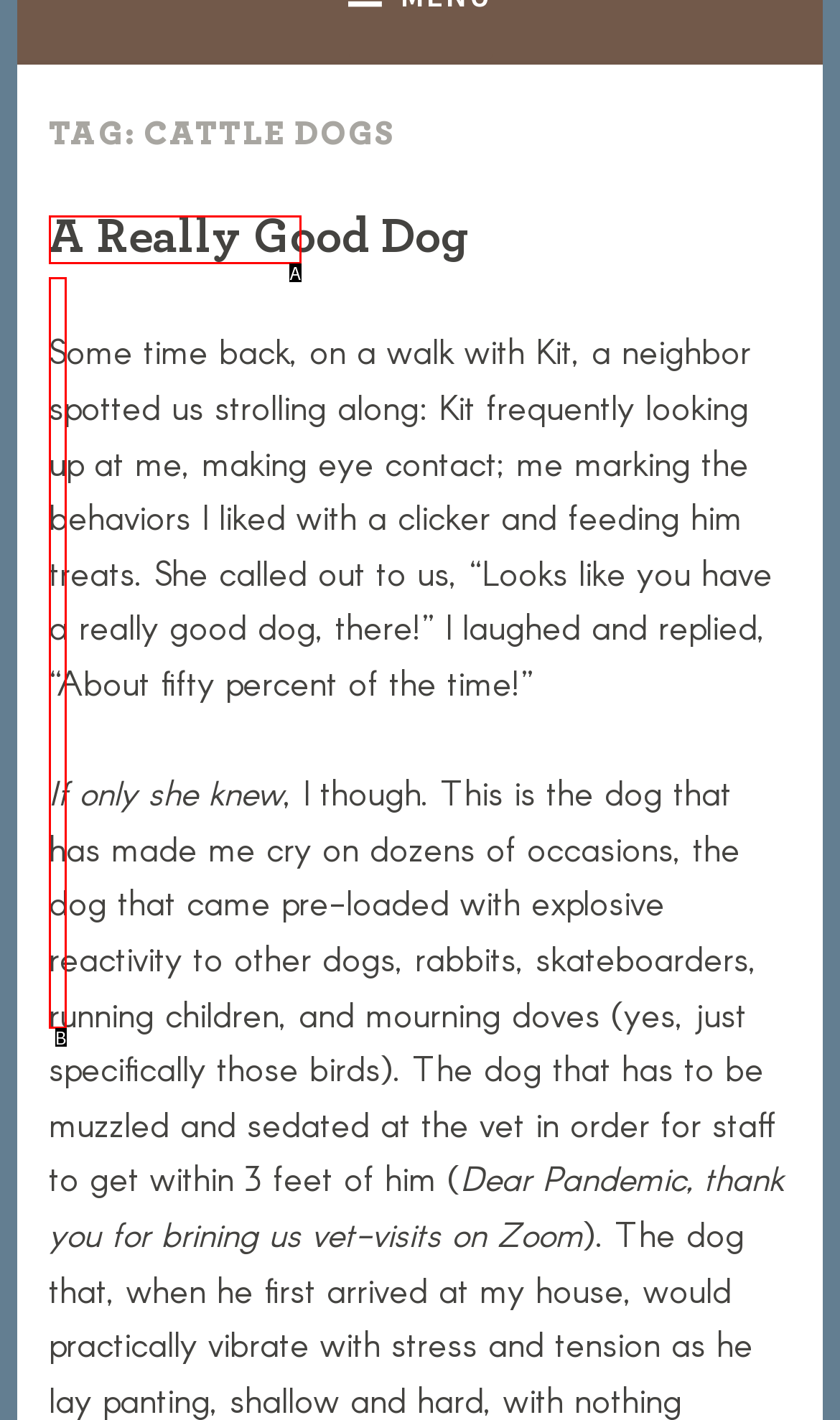Tell me which one HTML element best matches the description: January 28, 2021
Answer with the option's letter from the given choices directly.

B